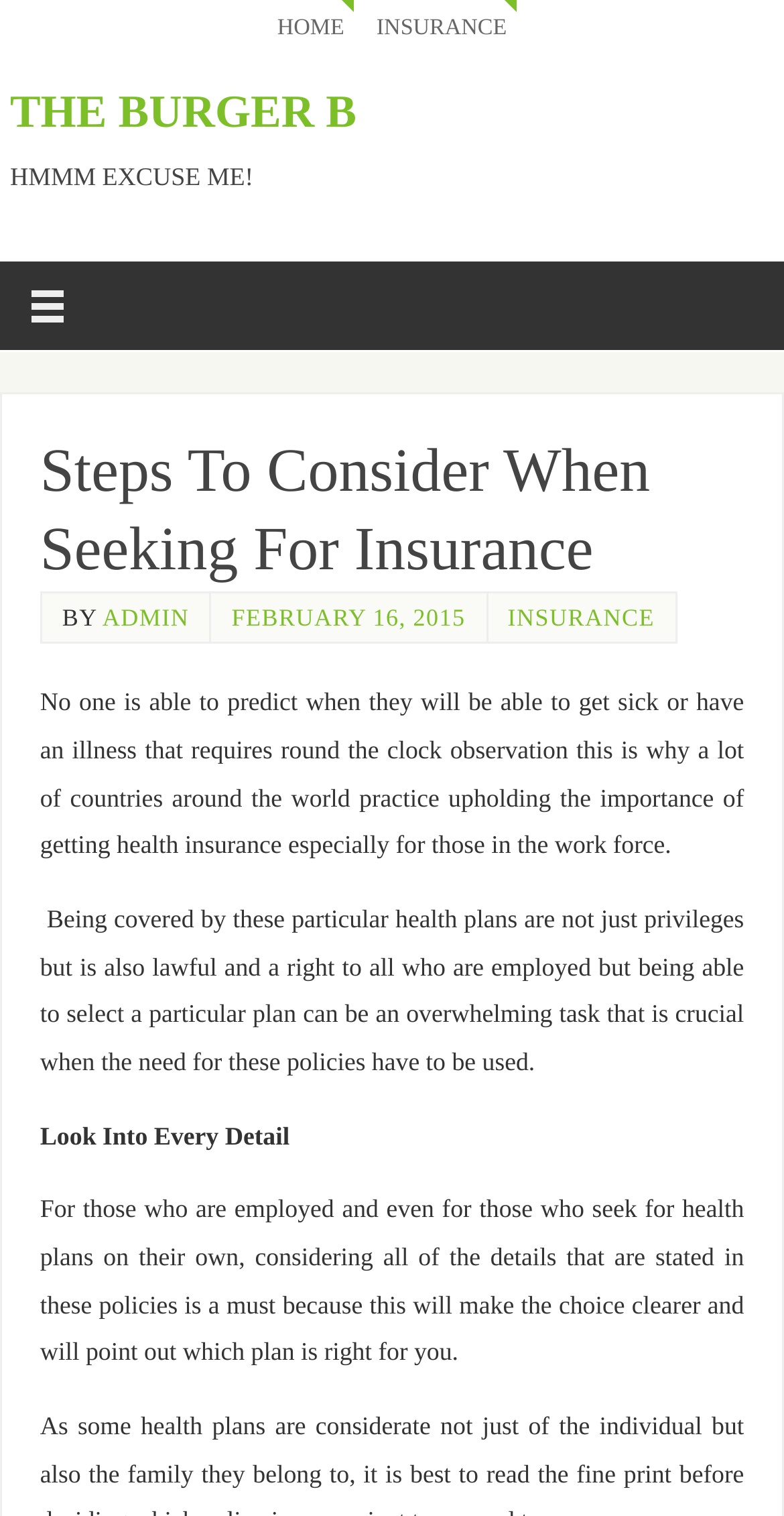Please find the bounding box coordinates for the clickable element needed to perform this instruction: "read the article".

[0.051, 0.285, 0.949, 0.39]